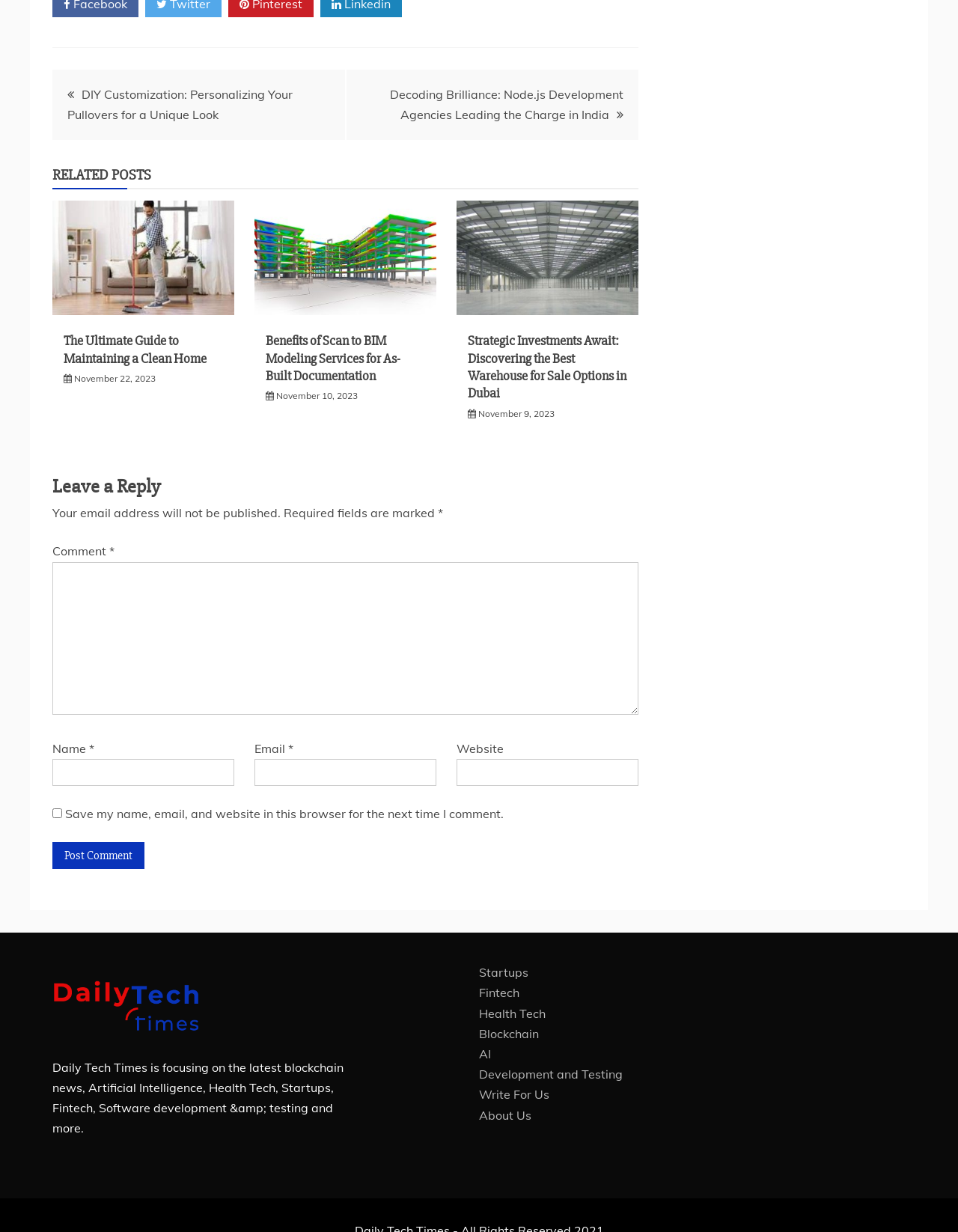How many related posts are displayed on the webpage?
Using the details shown in the screenshot, provide a comprehensive answer to the question.

I counted the number of posts under the 'RELATED POSTS' heading and found three posts: 'The Ultimate Guide to Maintaining a Clean Home', 'Benefits of Scan to BIM Modeling Services for As-Built Documentation', and 'Strategic Investments Await: Discovering the Best Warehouse for Sale Options in Dubai'.